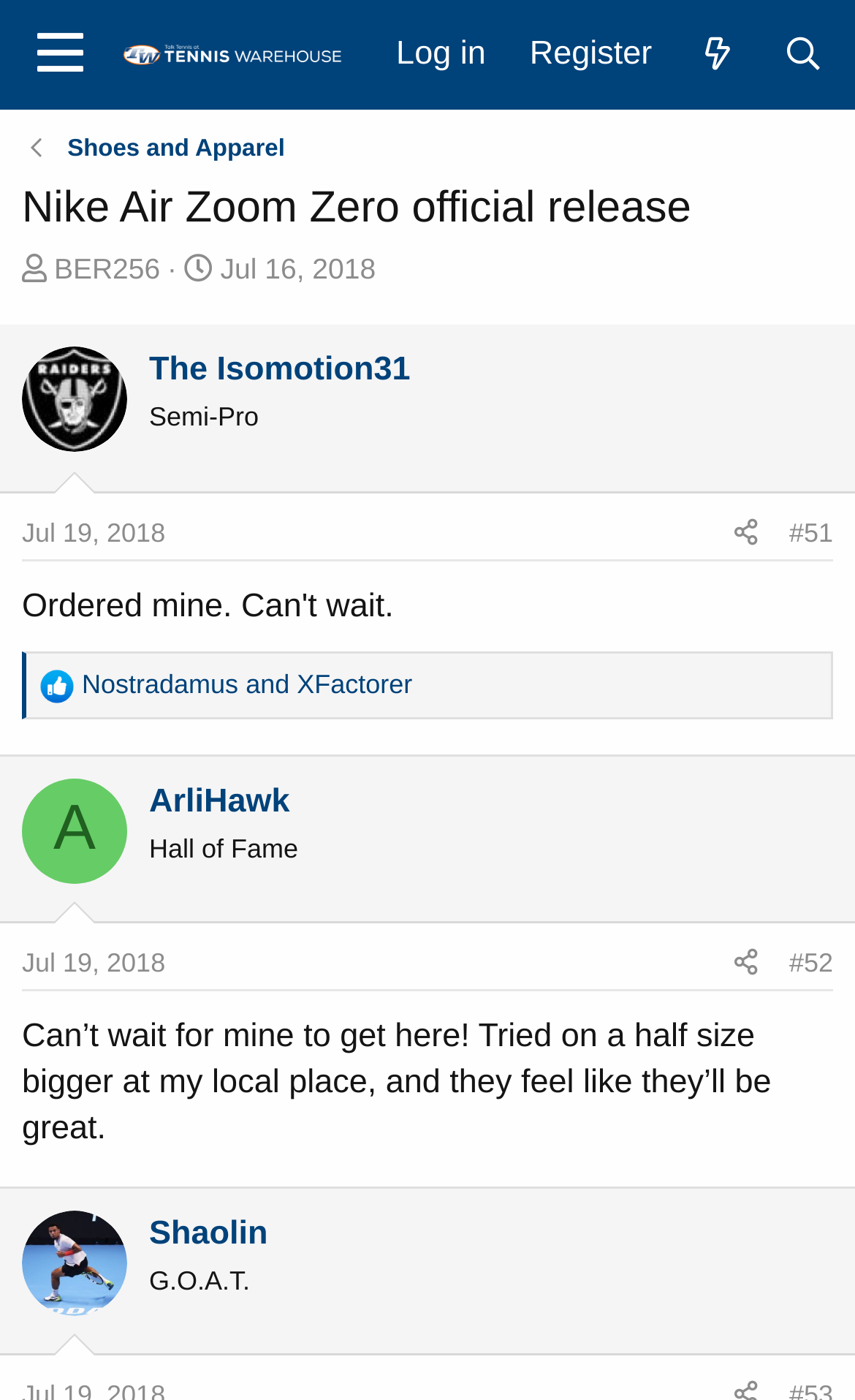Please identify the bounding box coordinates of the clickable area that will allow you to execute the instruction: "Share the post by 'The Isomotion31'".

[0.841, 0.363, 0.905, 0.399]